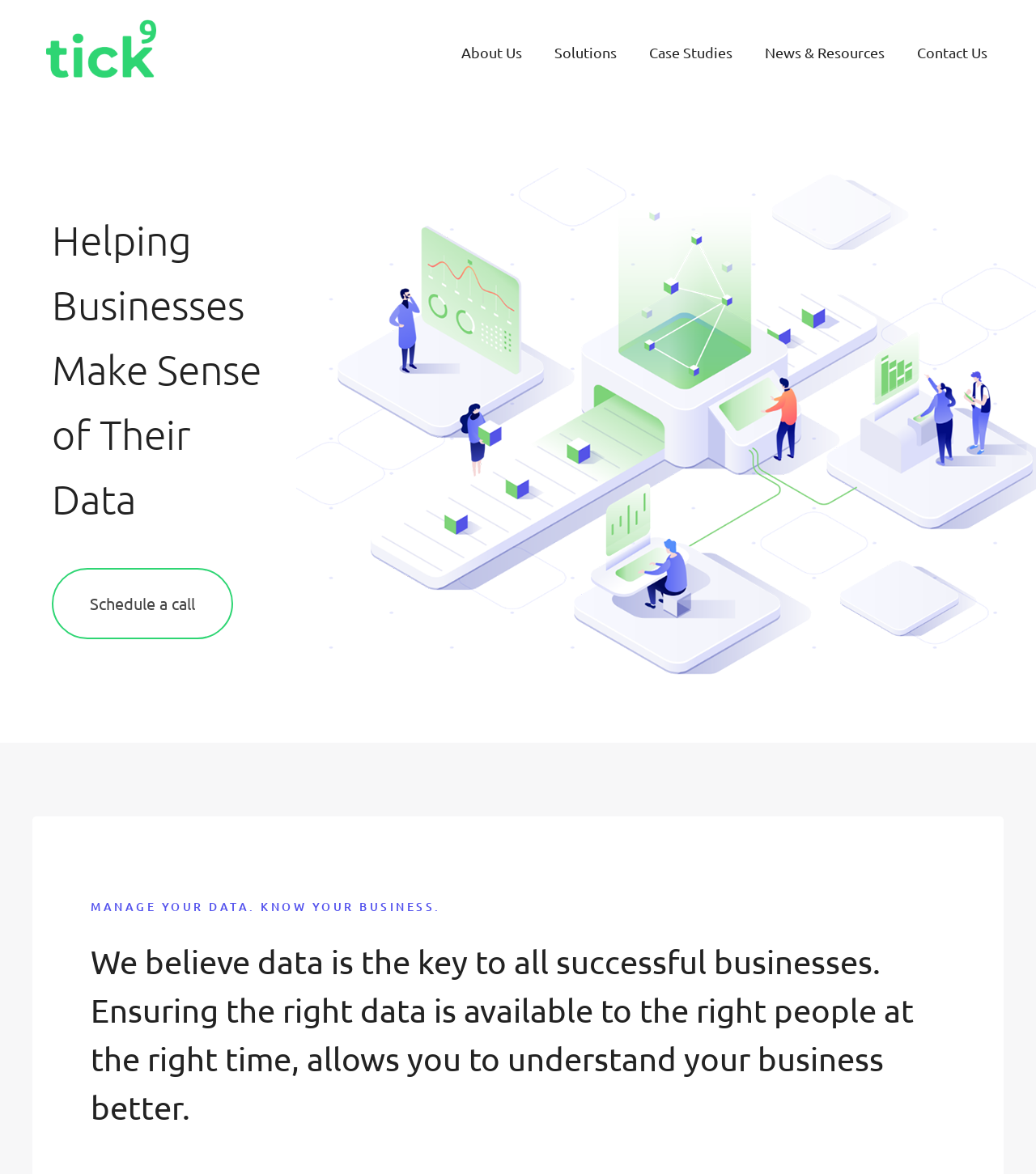Respond with a single word or phrase to the following question: How many navigation links are available?

5